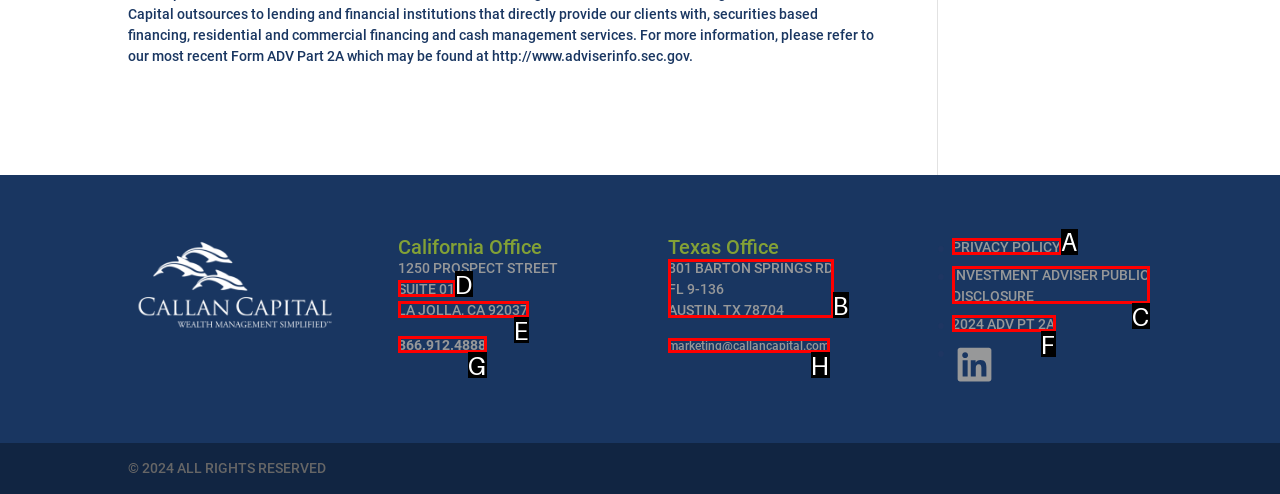Select the appropriate HTML element to click for the following task: Check the 'CONTACT US' page
Answer with the letter of the selected option from the given choices directly.

None